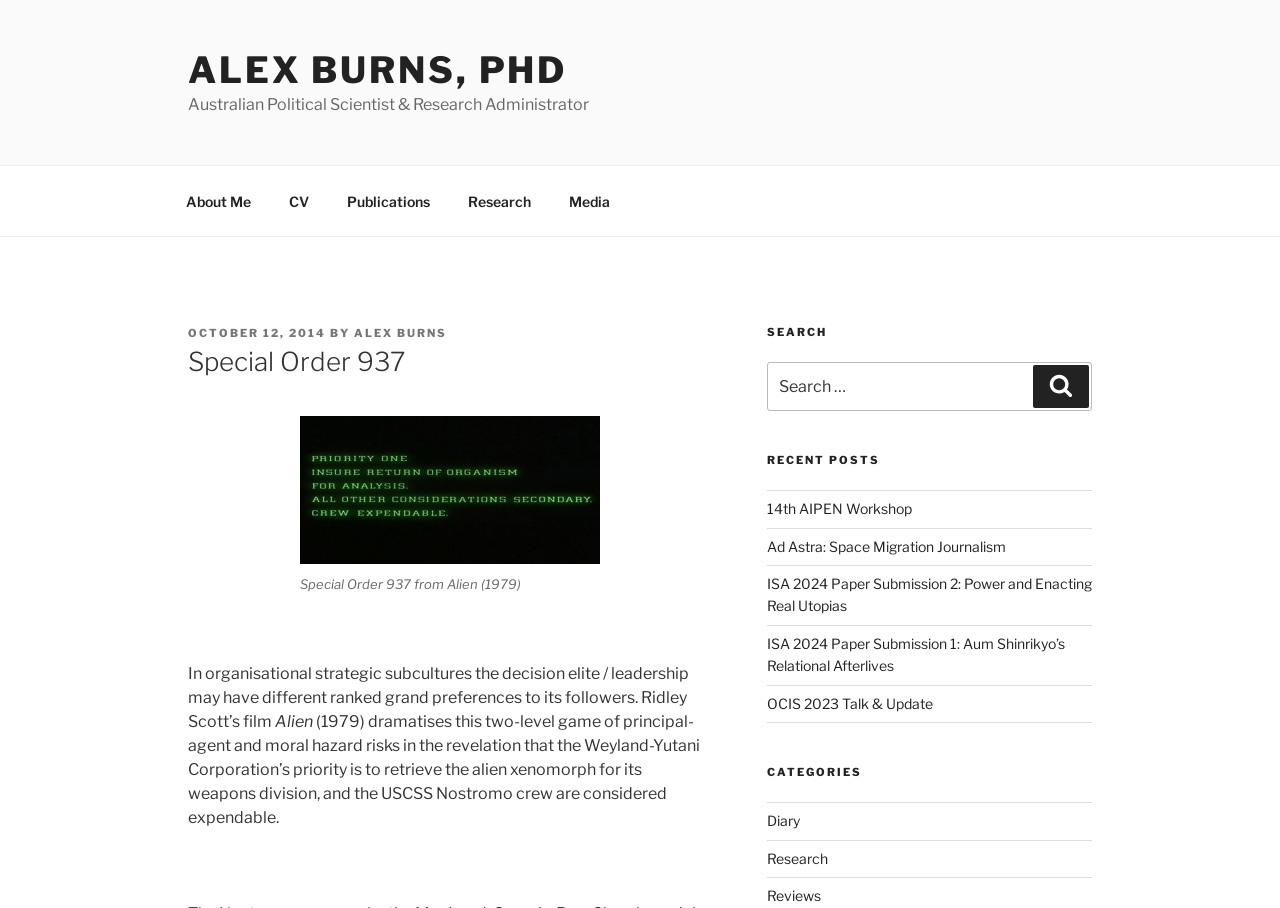Please answer the following question as detailed as possible based on the image: 
What is the topic of the main article?

The main article appears to be discussing the topic of 'Special Order 937 from Alien (1979)', as indicated by the heading 'Special Order 937' and the image caption 'Special Order 937 from Alien (1979)'. The article text also mentions the film Alien (1979) and its relevance to organisational strategic subcultures.